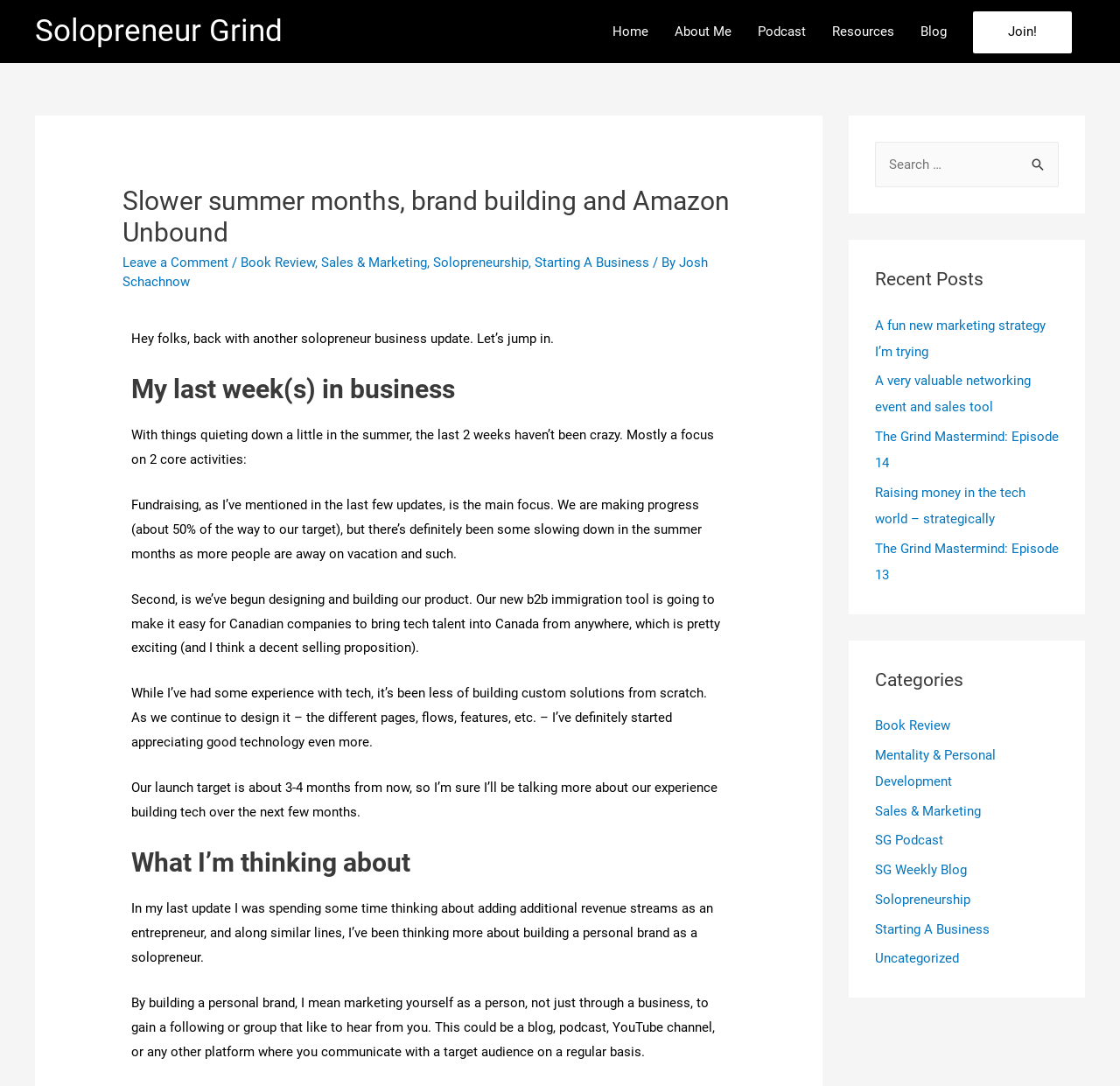What is the purpose of building a personal brand?
Use the information from the screenshot to give a comprehensive response to the question.

I determined the answer by reading the sentence 'By building a personal brand, I mean marketing yourself as a person, not just through a business, to gain a following or group that like to hear from you.' which explains the purpose of building a personal brand.